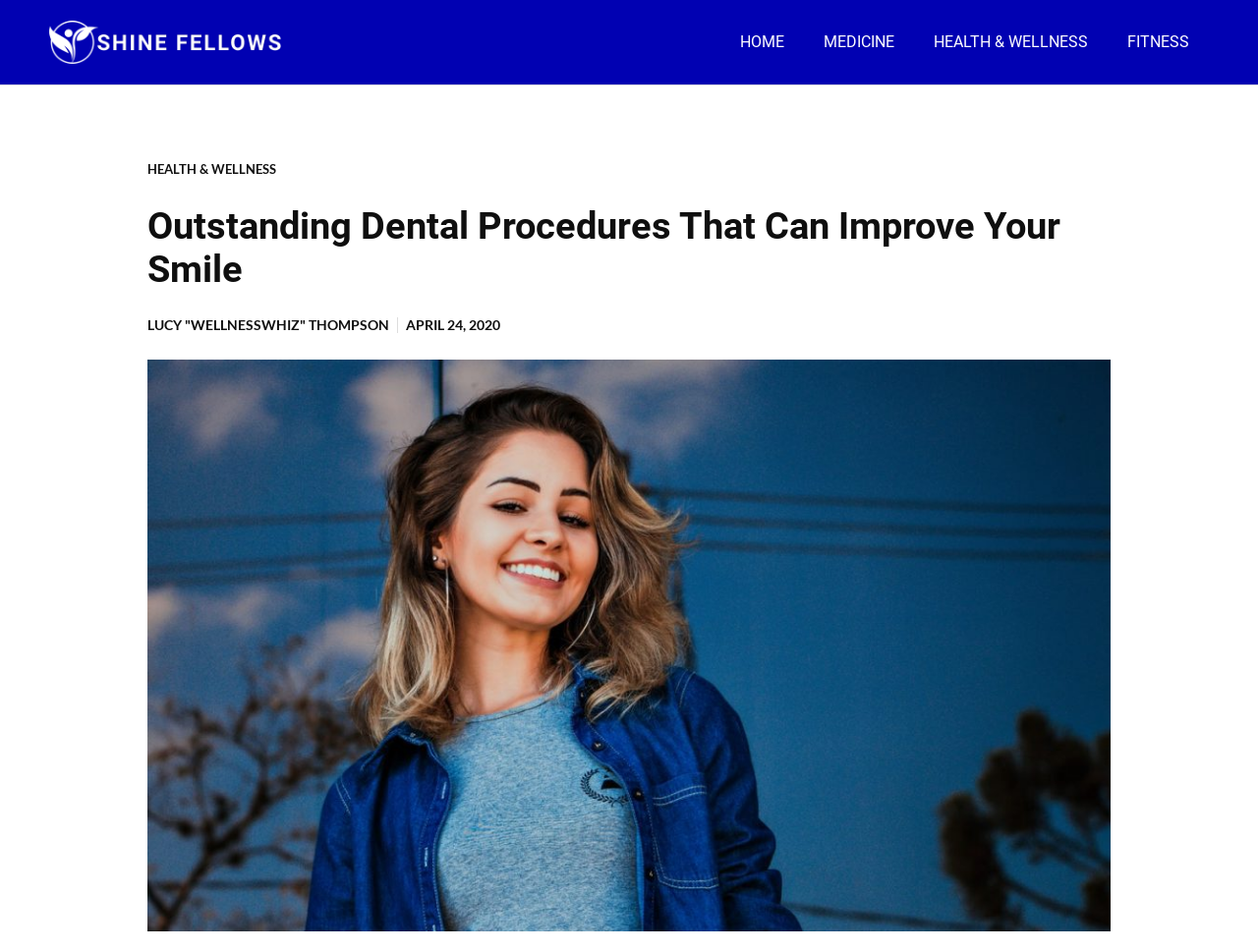Please locate the clickable area by providing the bounding box coordinates to follow this instruction: "go to HOME page".

[0.573, 0.021, 0.639, 0.068]